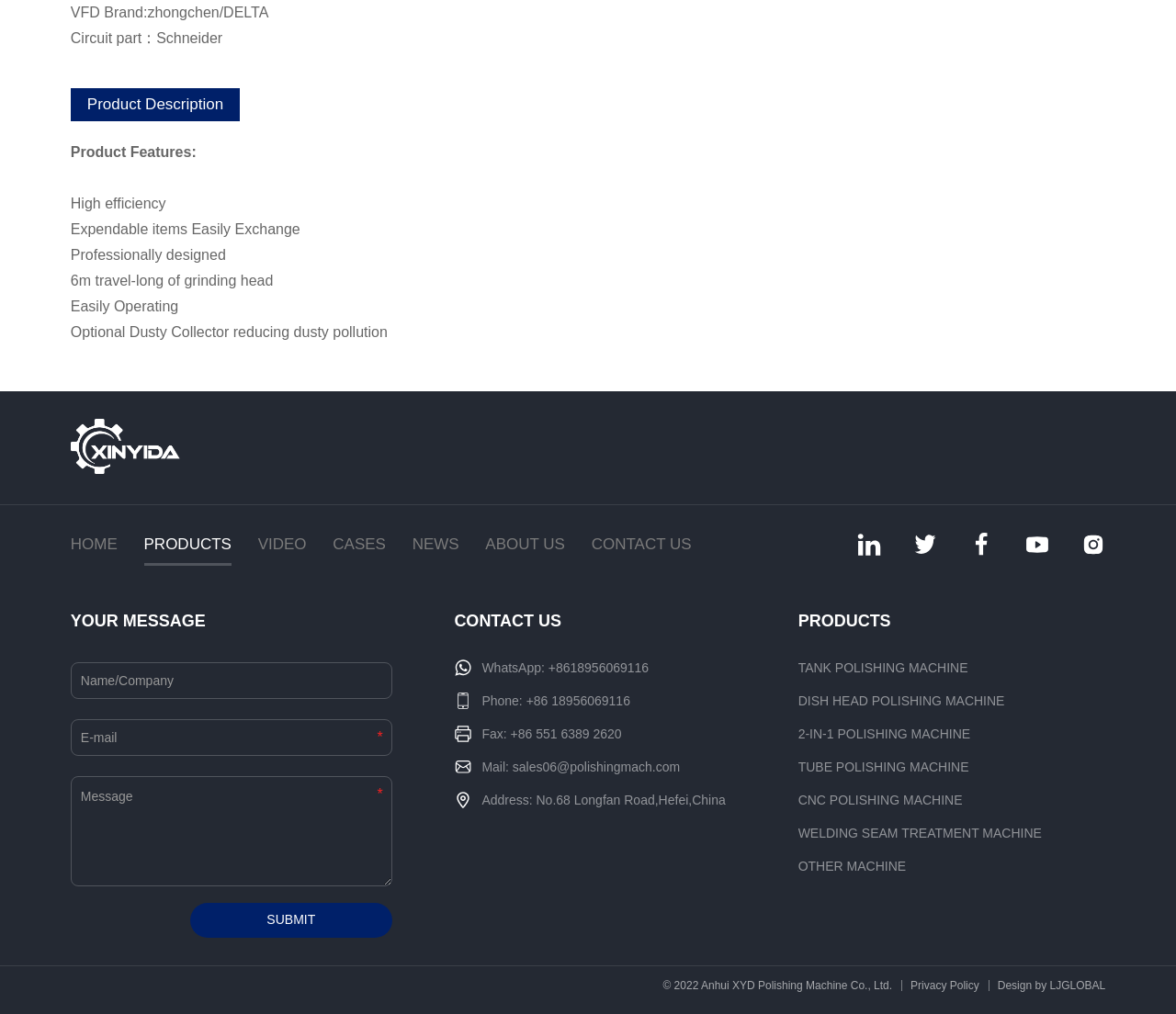Identify the bounding box for the UI element described as: "ABOUT US". The coordinates should be four float numbers between 0 and 1, i.e., [left, top, right, bottom].

[0.413, 0.517, 0.48, 0.558]